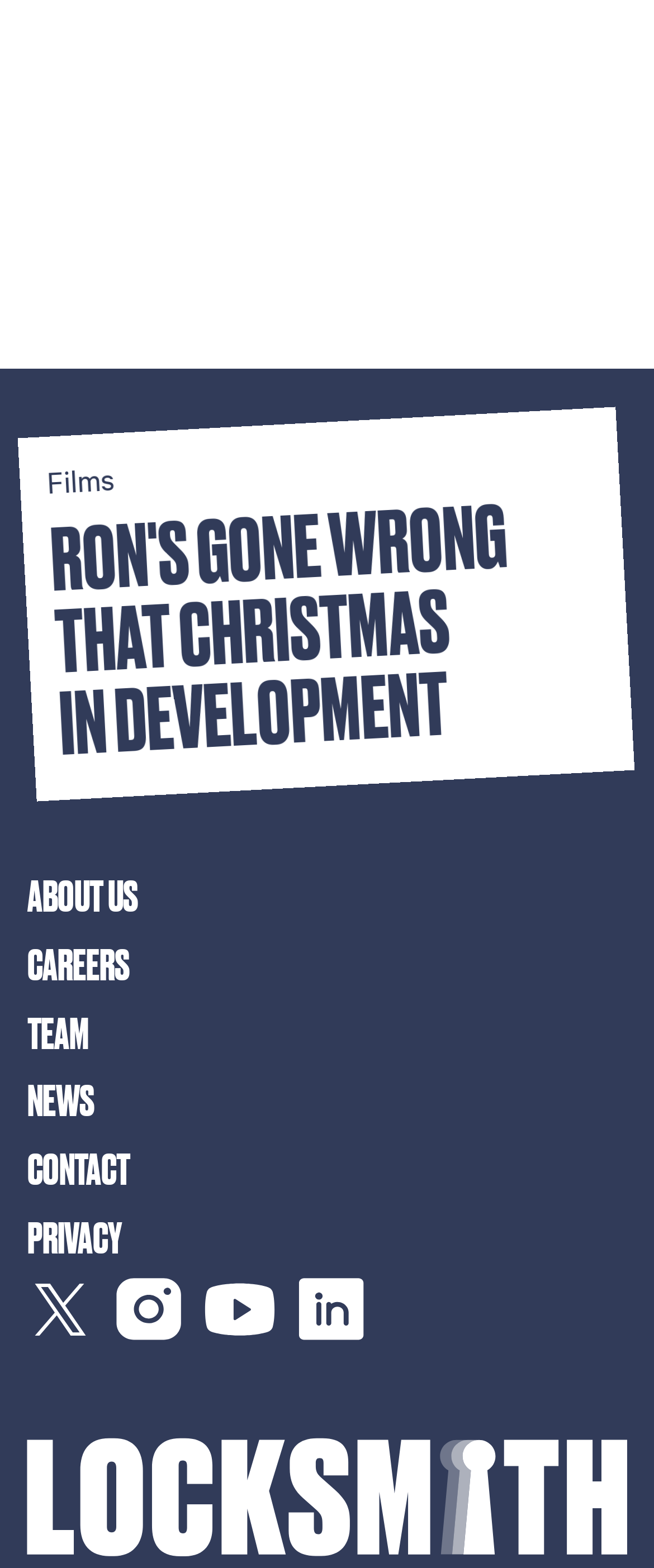By analyzing the image, answer the following question with a detailed response: What is the text above the 'BACK TO TEAM' link?

I looked at the text above the 'BACK TO TEAM' link and found the static text 'and she will happily talk about it on end to anyone who will listen'.